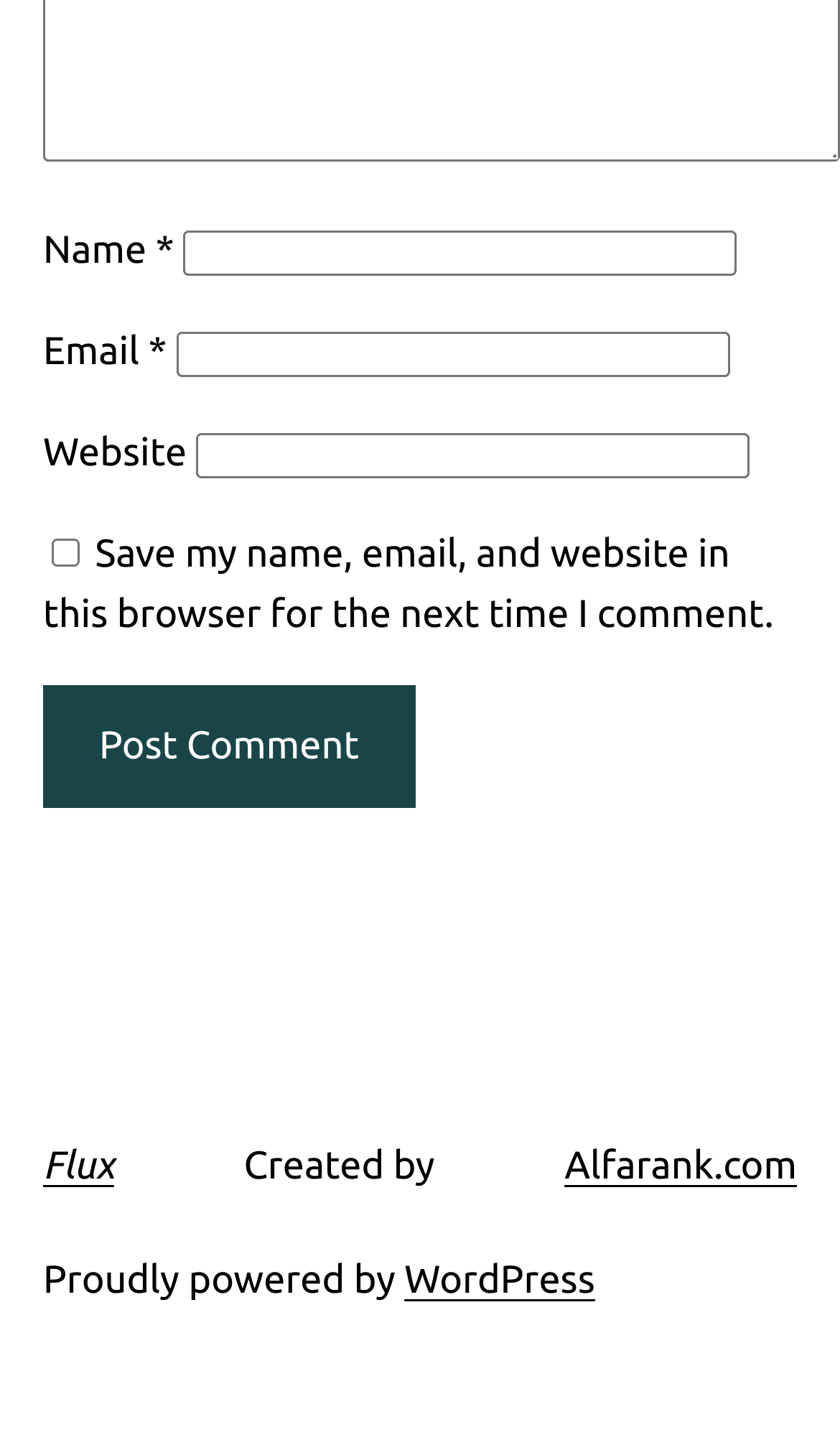Answer the following query concisely with a single word or phrase:
What is the label of the first text box?

Name